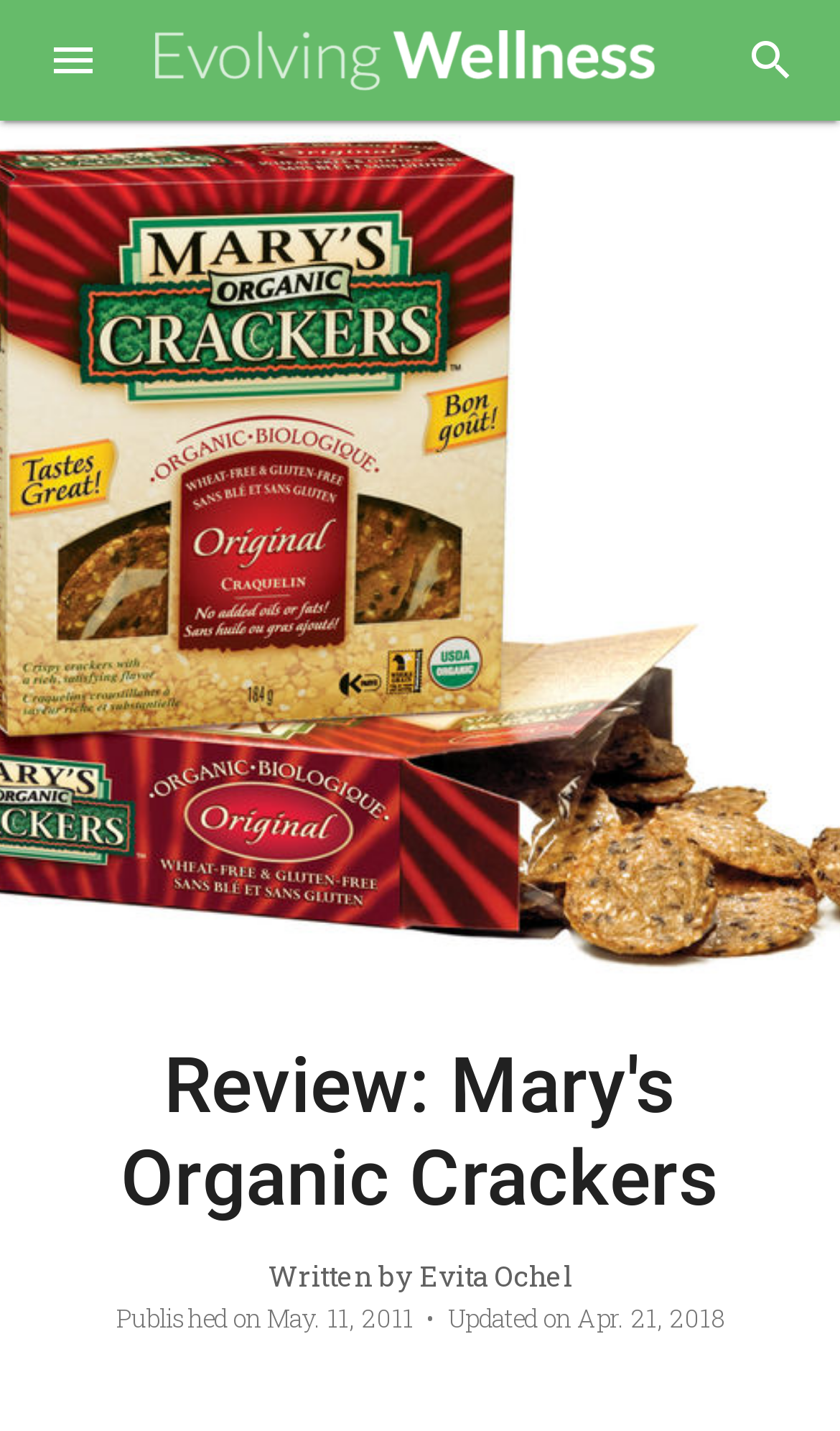When was the review last updated?
Look at the image and provide a detailed response to the question.

I found the update date by looking at the text 'Updated on' followed by 'Apr. 21, 2018' on the webpage.